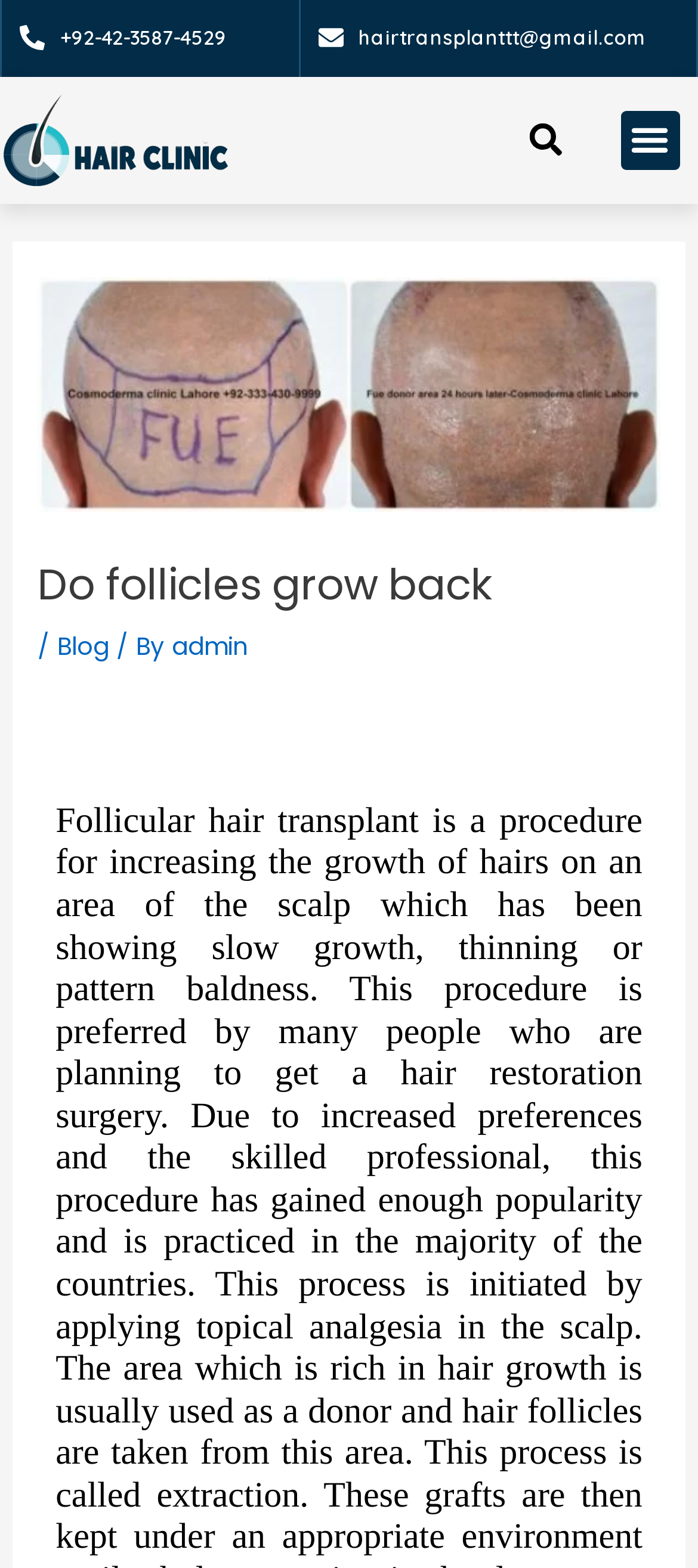What is the email address to contact?
Please provide a comprehensive and detailed answer to the question.

The email address to contact can be found at the top of the webpage, next to the phone number, which is hairtransplanttt@gmail.com.